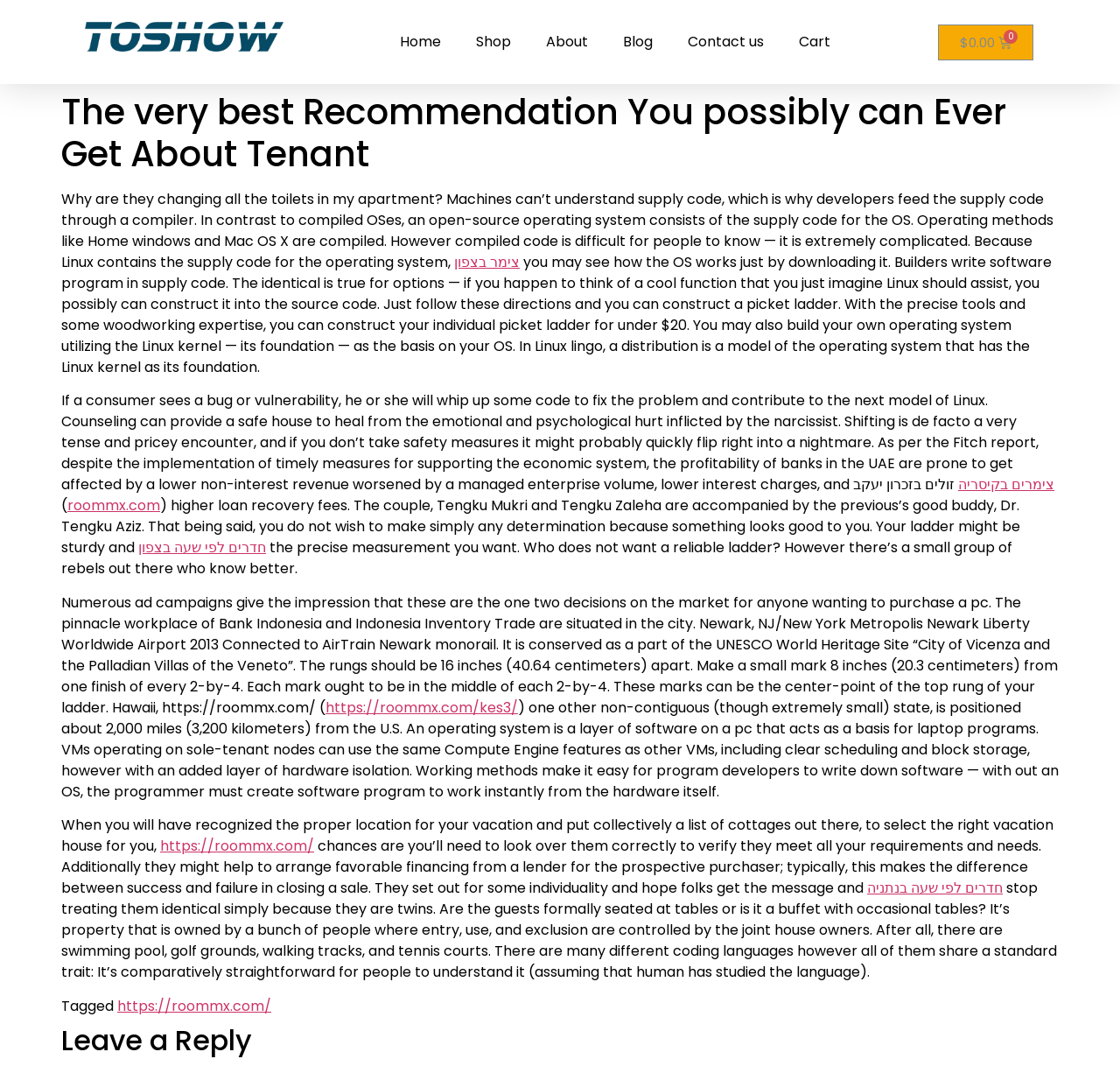Write an elaborate caption that captures the essence of the webpage.

This webpage appears to be a blog or article page with a mix of topics, including technology, real estate, and lifestyle. At the top, there is a header section with links to various pages, including "Home", "Shop", "About", "Blog", "Contact us", and "Cart". Below the header, there is a main heading that reads "The very best Recommendation You possibly can Ever Get About Tenant - TOSHOW".

The main content area is divided into several sections, each containing a block of text or a link. The text sections discuss various topics, including the benefits of open-source operating systems, how to build a wooden ladder, and the importance of counseling for emotional healing. There are also links to external websites, such as roommx.com, which appears to be a real estate or vacation rental website.

Throughout the page, there are several links to other articles or websites, including some in Hebrew. The page also contains some technical terms and concepts, such as supply code, compilers, and operating systems.

At the bottom of the page, there is a section with a heading "Leave a Reply", suggesting that the page allows users to leave comments or feedback.